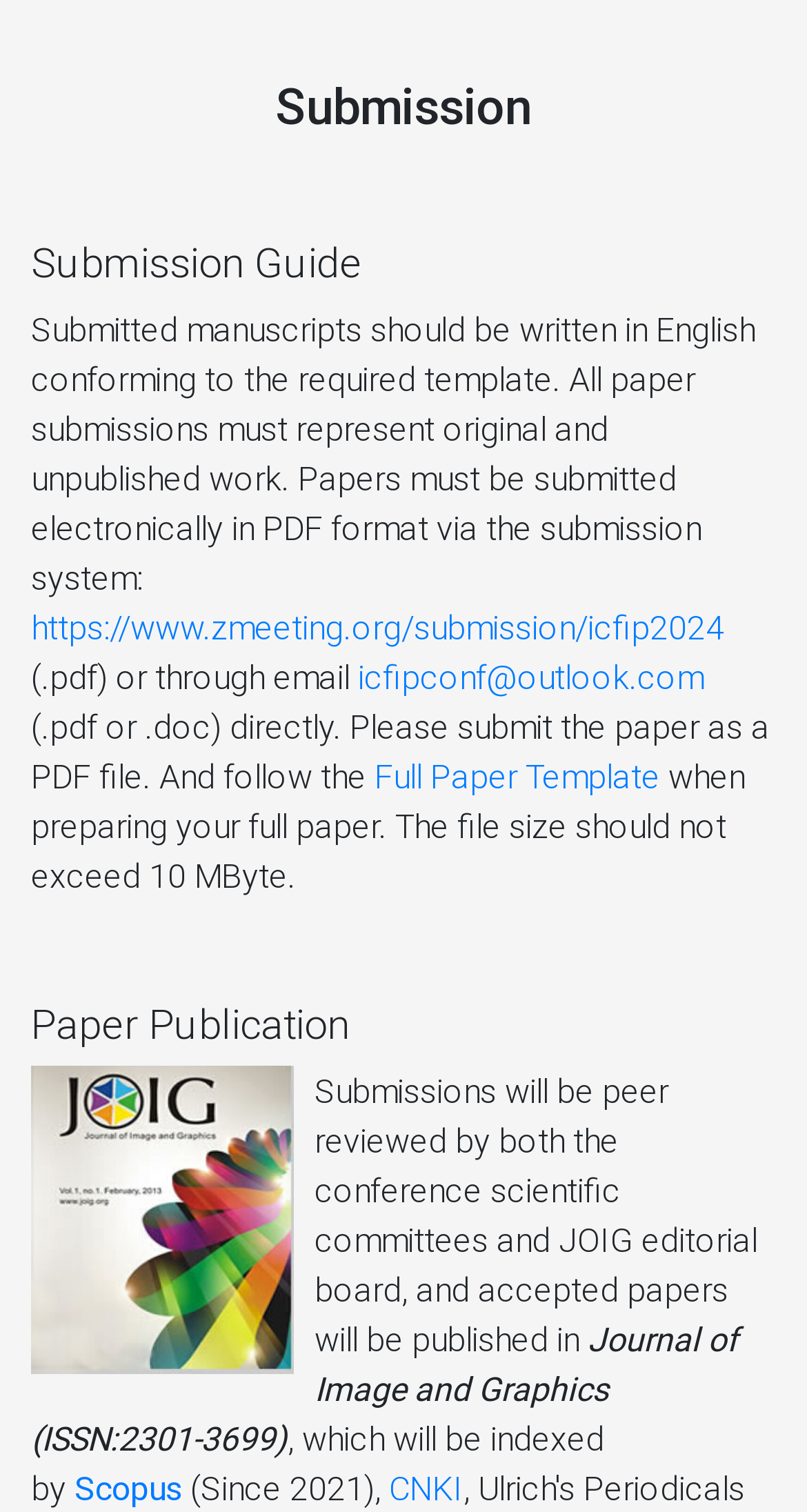From the element description Full Paper Template, predict the bounding box coordinates of the UI element. The coordinates must be specified in the format (top-left x, top-left y, bottom-right x, bottom-right y) and should be within the 0 to 1 range.

[0.464, 0.499, 0.818, 0.526]